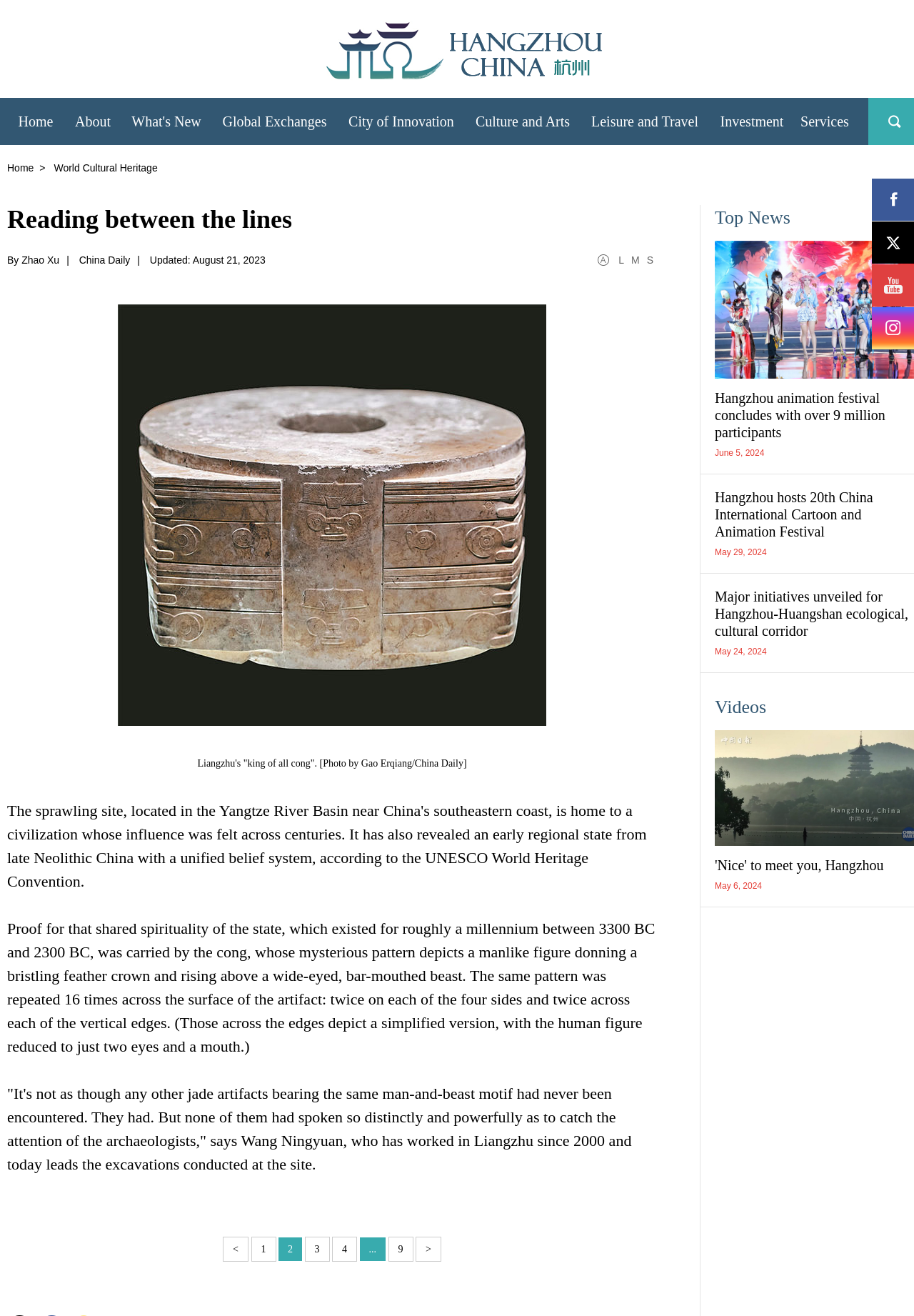Look at the image and answer the question in detail:
What is the name of the publication?

The static text element with the text 'China Daily' suggests that the publication is China Daily.